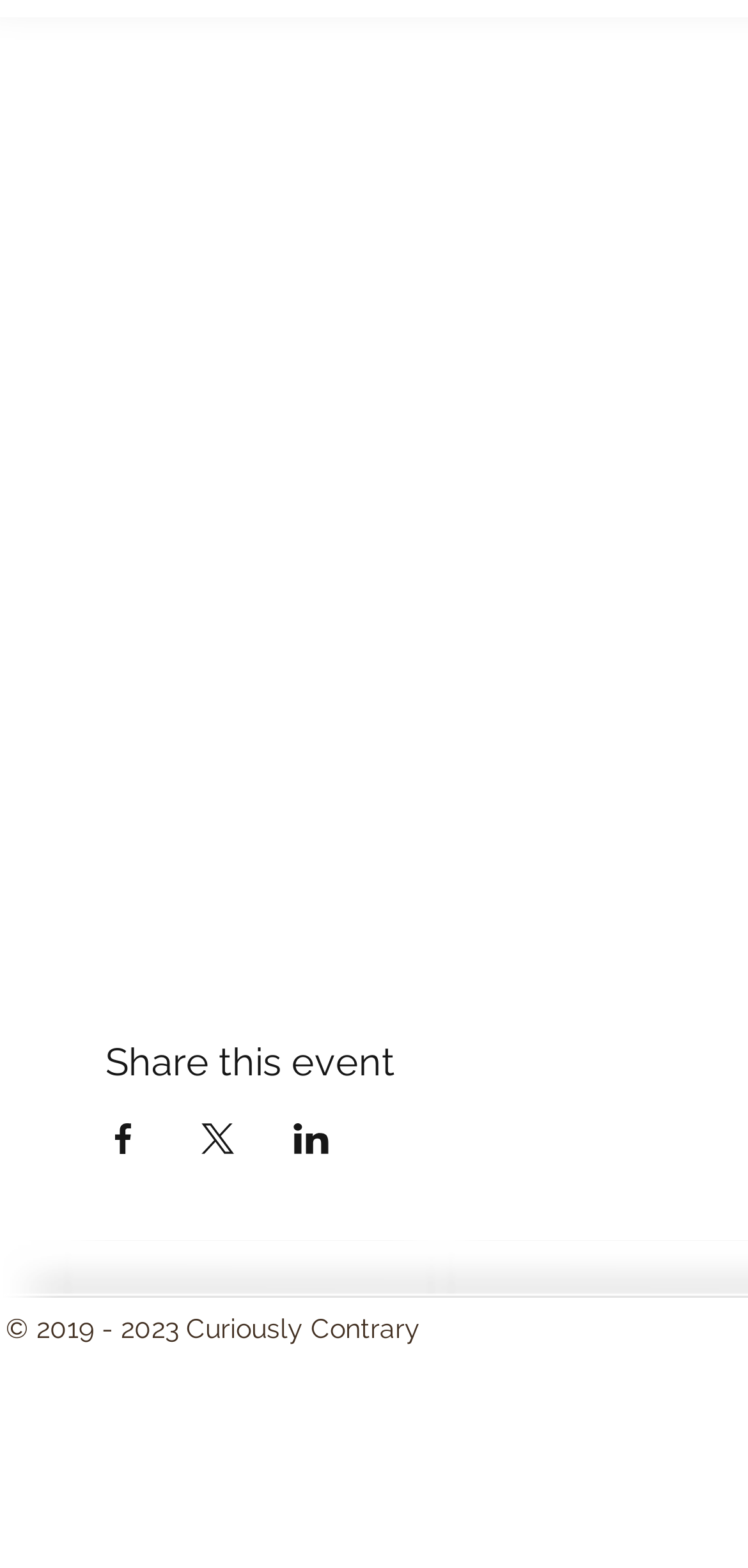Answer the question in one word or a short phrase:
What is the company name mentioned at the bottom of the page?

Curiously Contrary